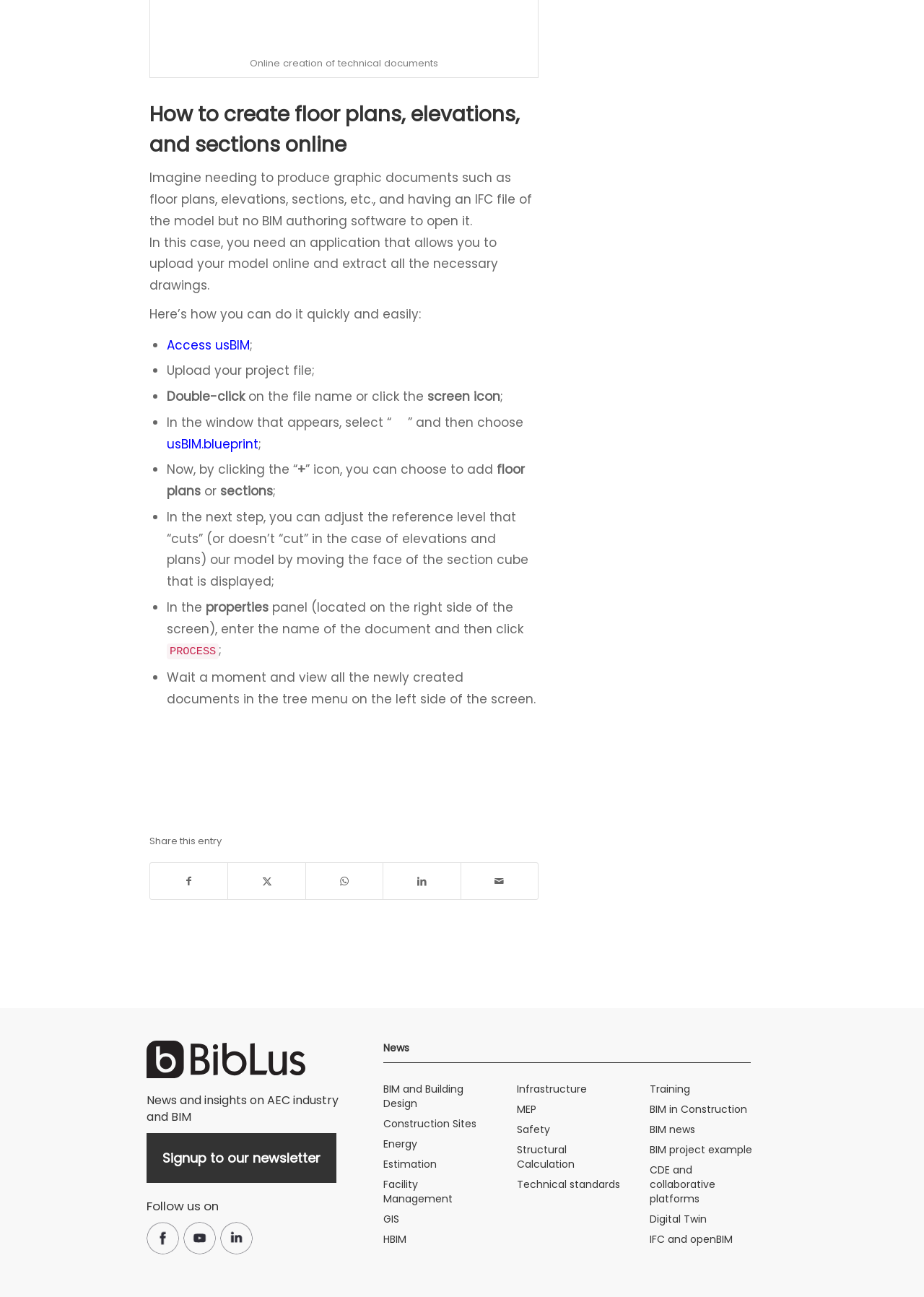Determine the bounding box coordinates for the HTML element mentioned in the following description: "Structural Calculation". The coordinates should be a list of four floats ranging from 0 to 1, represented as [left, top, right, bottom].

[0.559, 0.881, 0.622, 0.903]